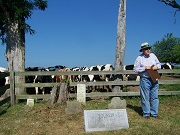Please provide a brief answer to the following inquiry using a single word or phrase:
What is the man possibly doing?

Taking notes or providing information